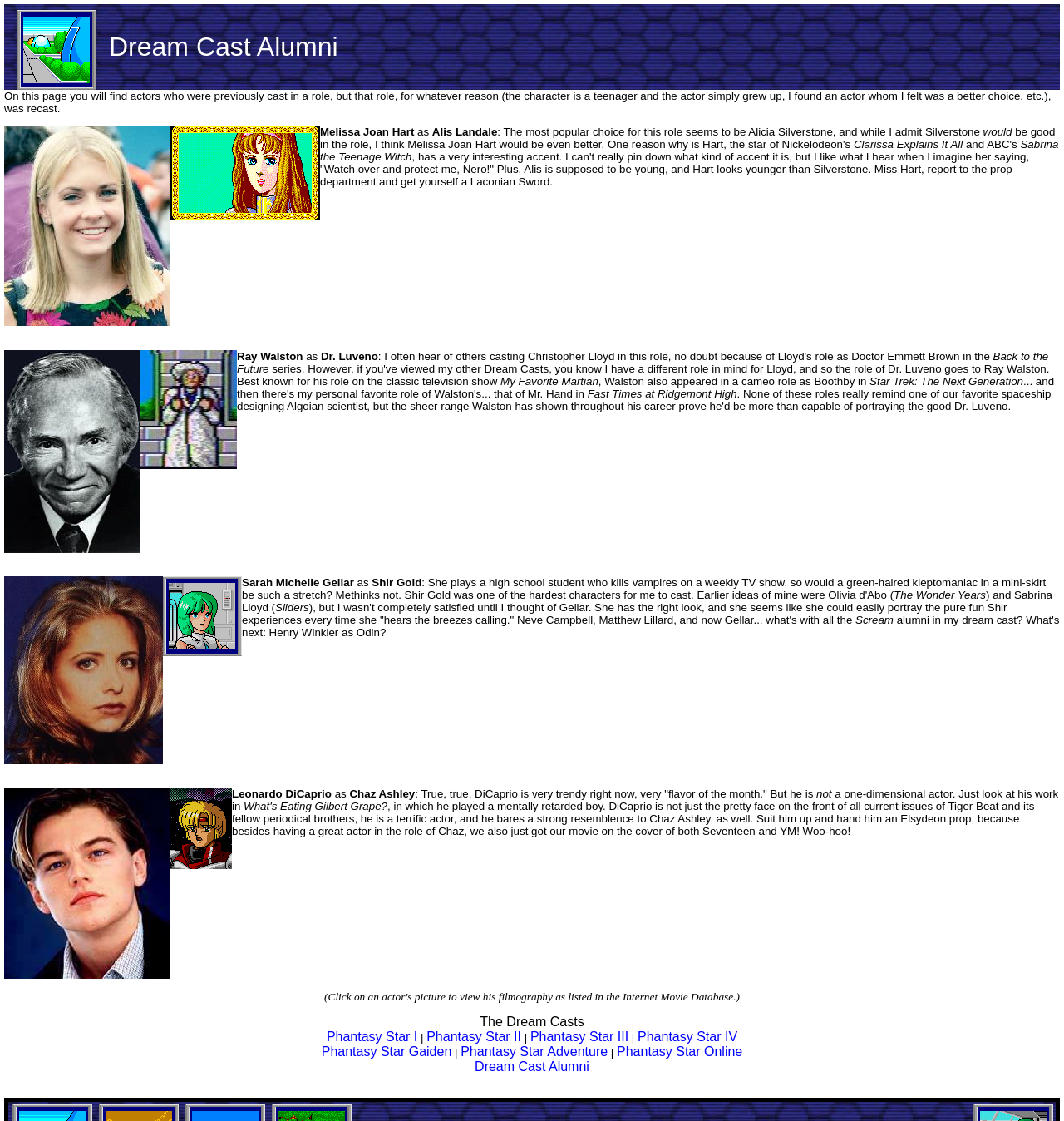Please indicate the bounding box coordinates for the clickable area to complete the following task: "Click on the link to Phantasy Star I". The coordinates should be specified as four float numbers between 0 and 1, i.e., [left, top, right, bottom].

[0.307, 0.918, 0.392, 0.931]